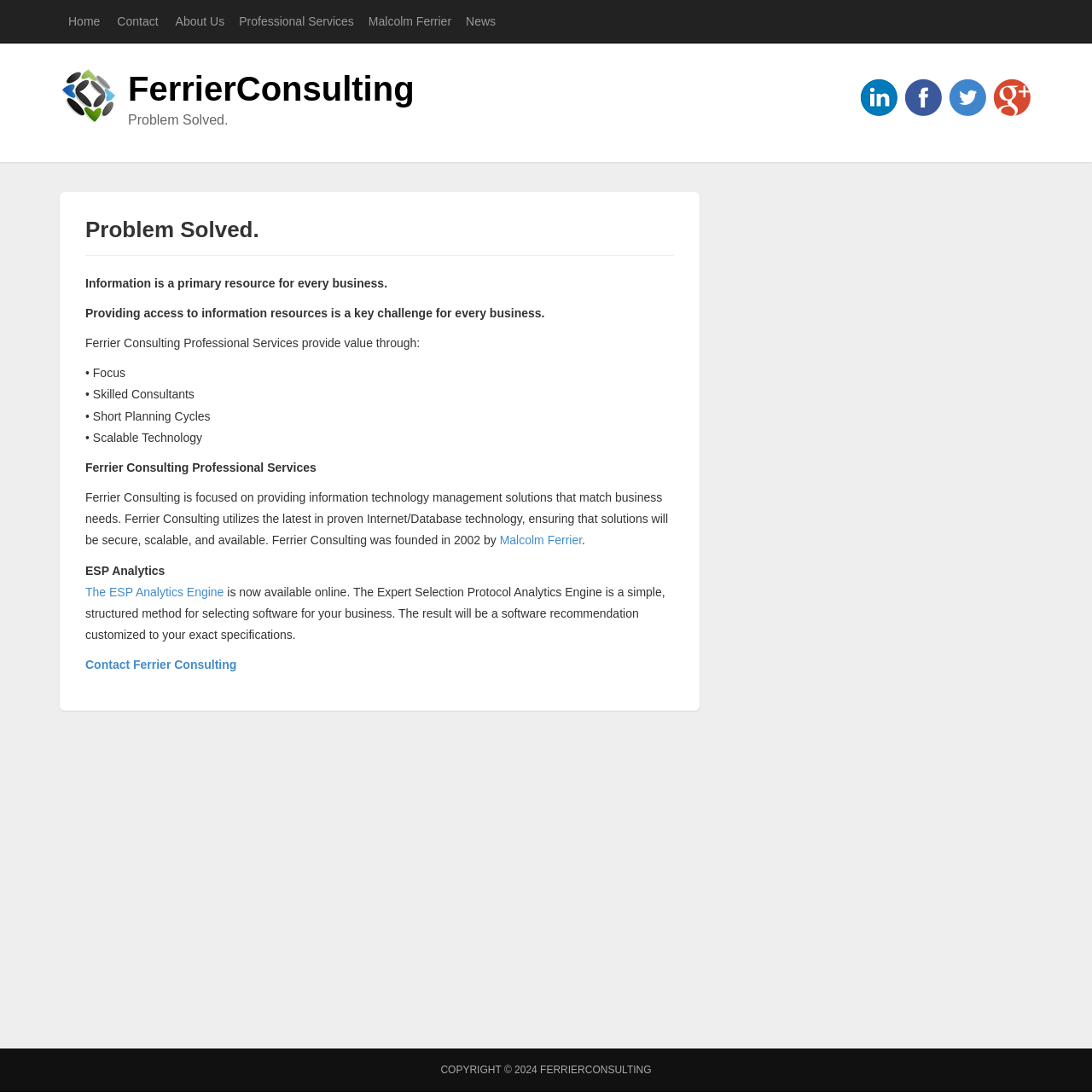Please locate the UI element described by "Malcolm Ferrier" and provide its bounding box coordinates.

[0.33, 0.0, 0.419, 0.039]